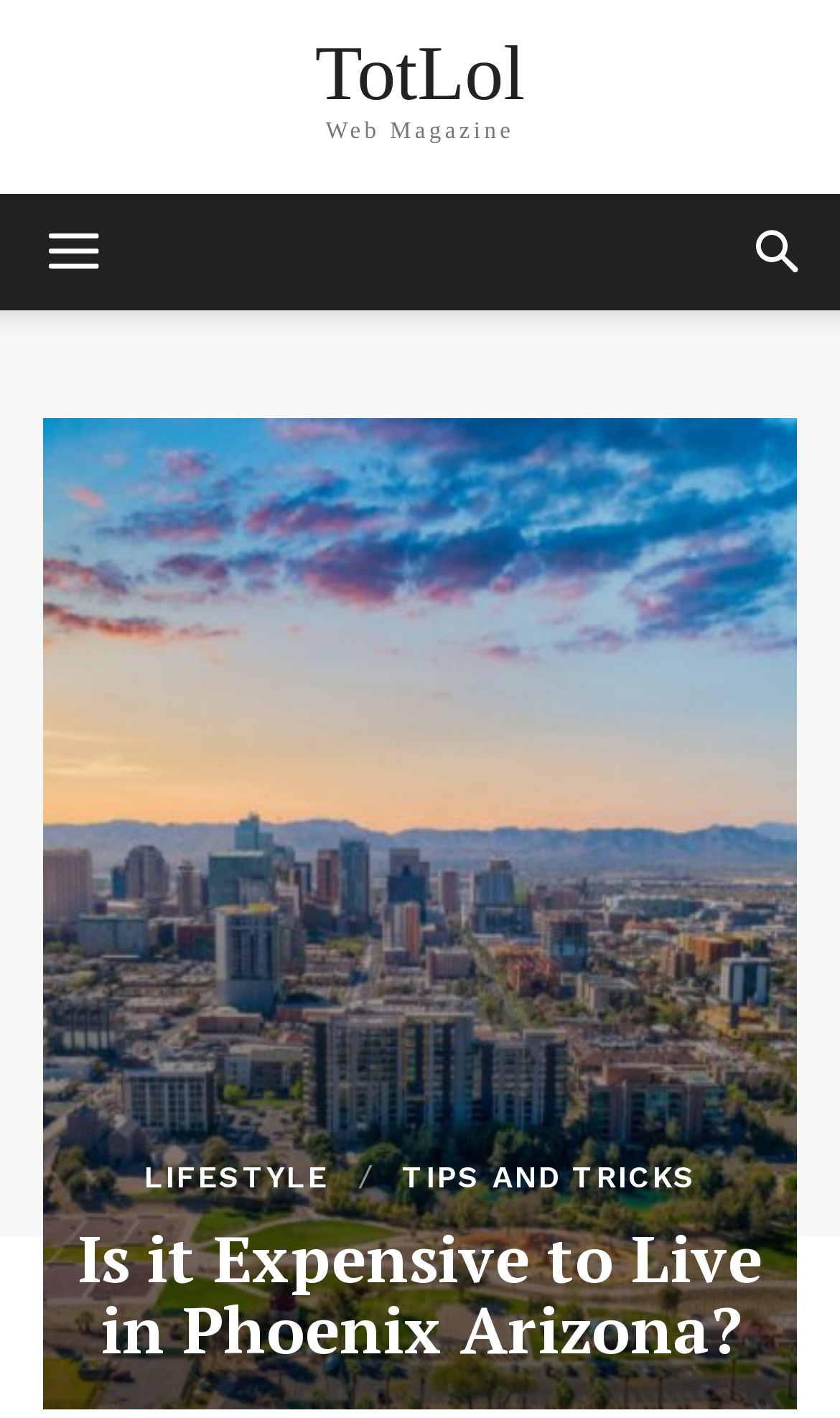Provide a brief response to the question using a single word or phrase: 
What is the text on the link at the top left?

TotLol